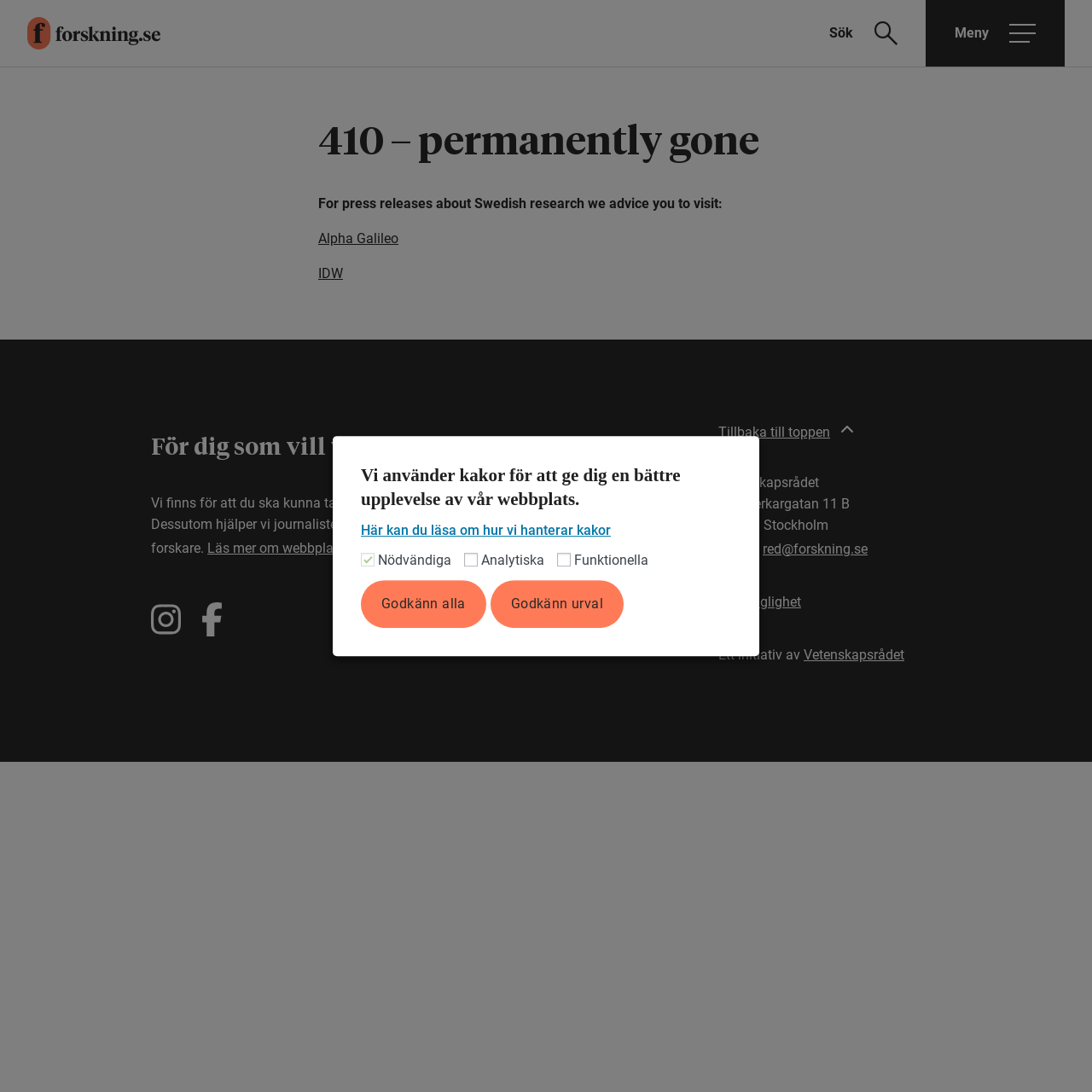What social media platforms does this website have a presence on? From the image, respond with a single word or brief phrase.

Instagram and Facebook